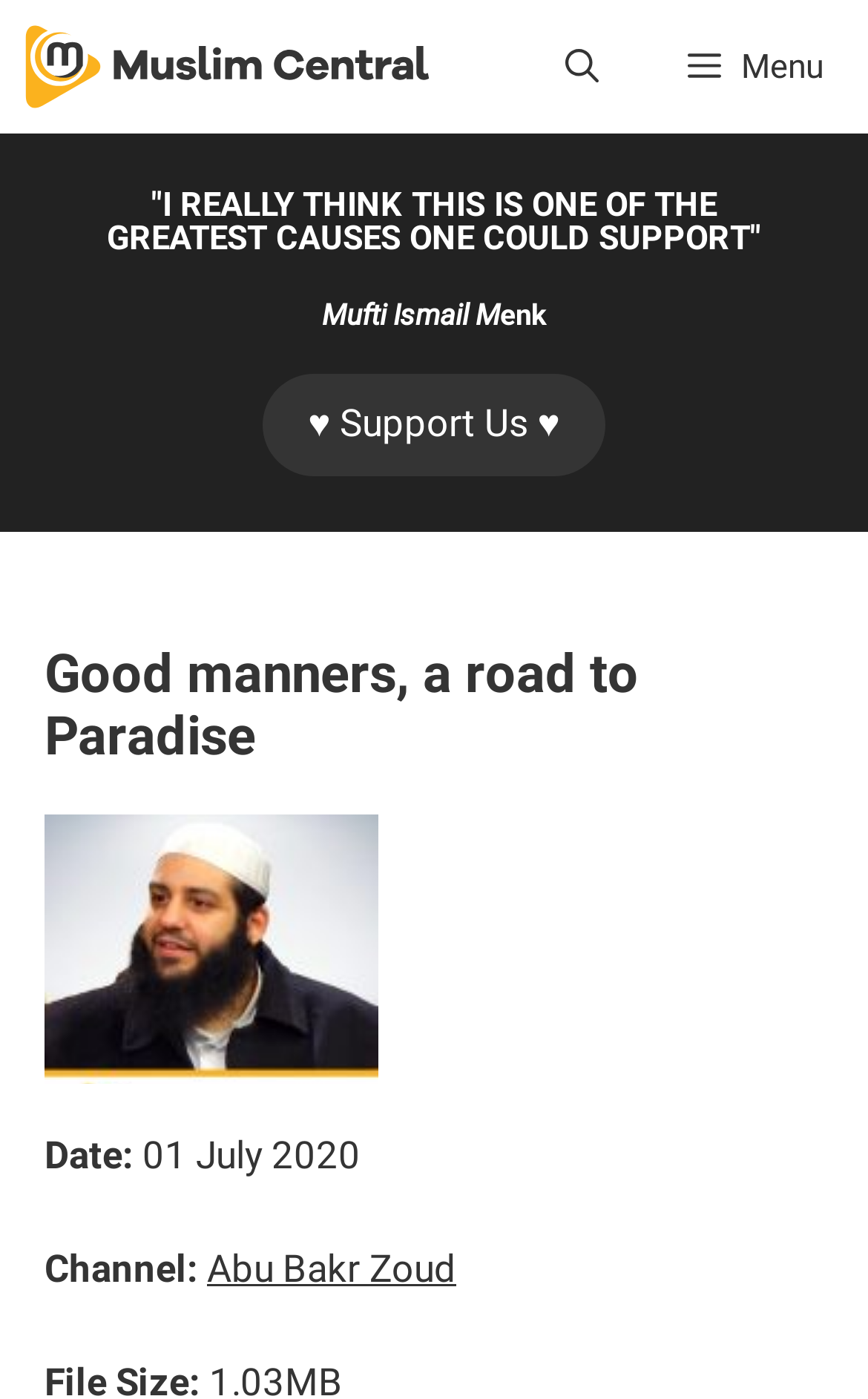Identify the bounding box for the described UI element: "aria-label="Open Search Bar"".

[0.6, 0.0, 0.741, 0.095]